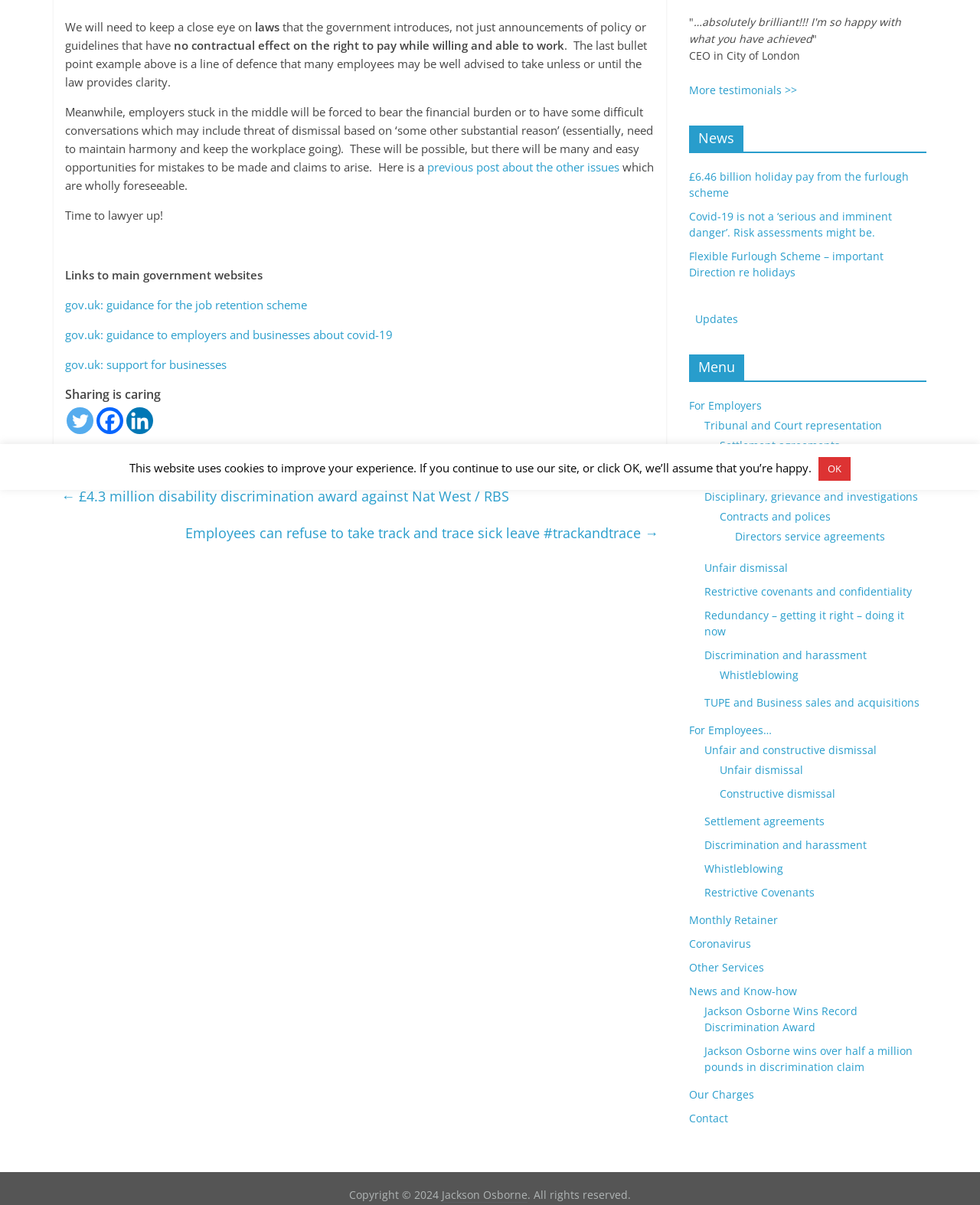Locate the UI element described by Coronavirus in the provided webpage screenshot. Return the bounding box coordinates in the format (top-left x, top-left y, bottom-right x, bottom-right y), ensuring all values are between 0 and 1.

[0.703, 0.777, 0.766, 0.789]